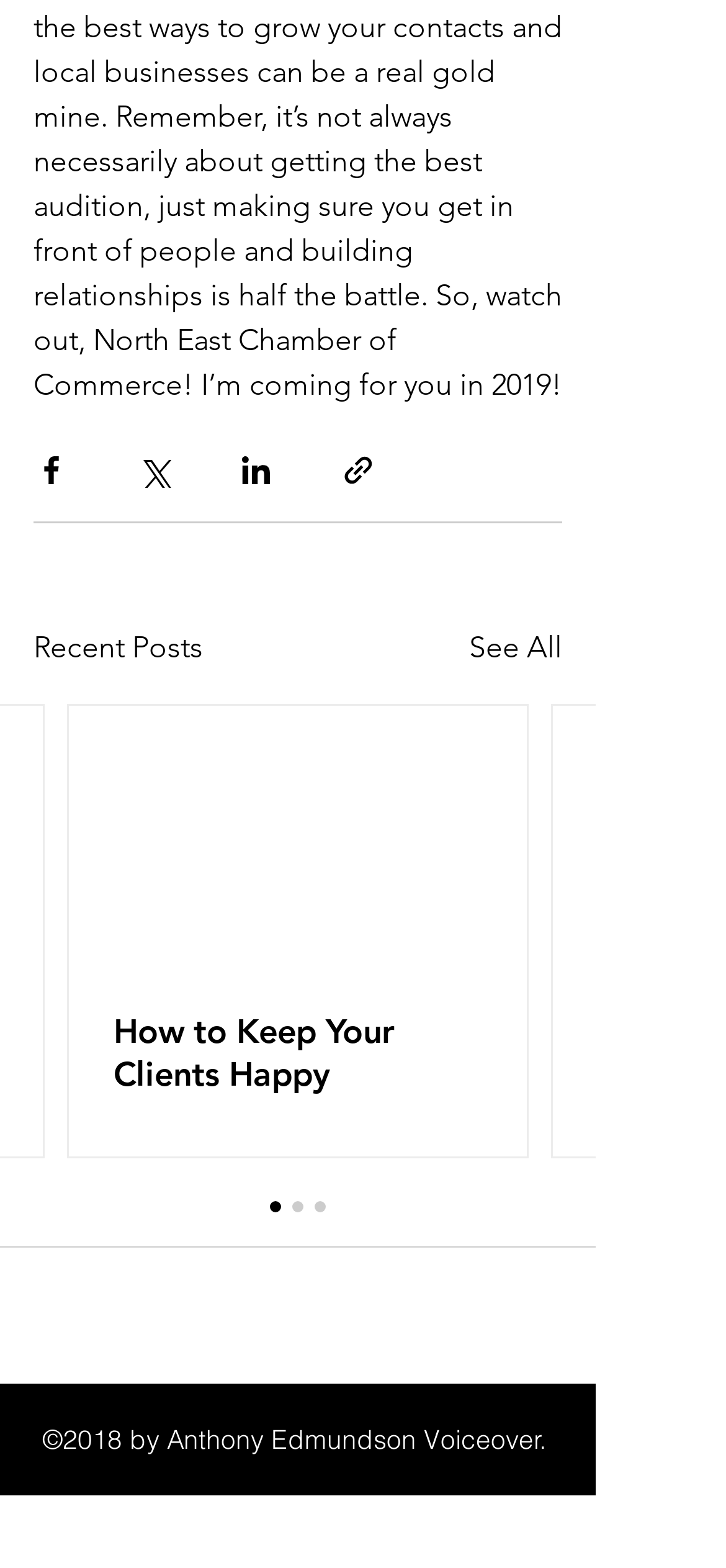Utilize the information from the image to answer the question in detail:
What is the purpose of the 'See All' link?

The 'See All' link is likely used to view all posts or articles, rather than just the ones displayed on the current page, suggesting that there are more posts available beyond what is currently shown.